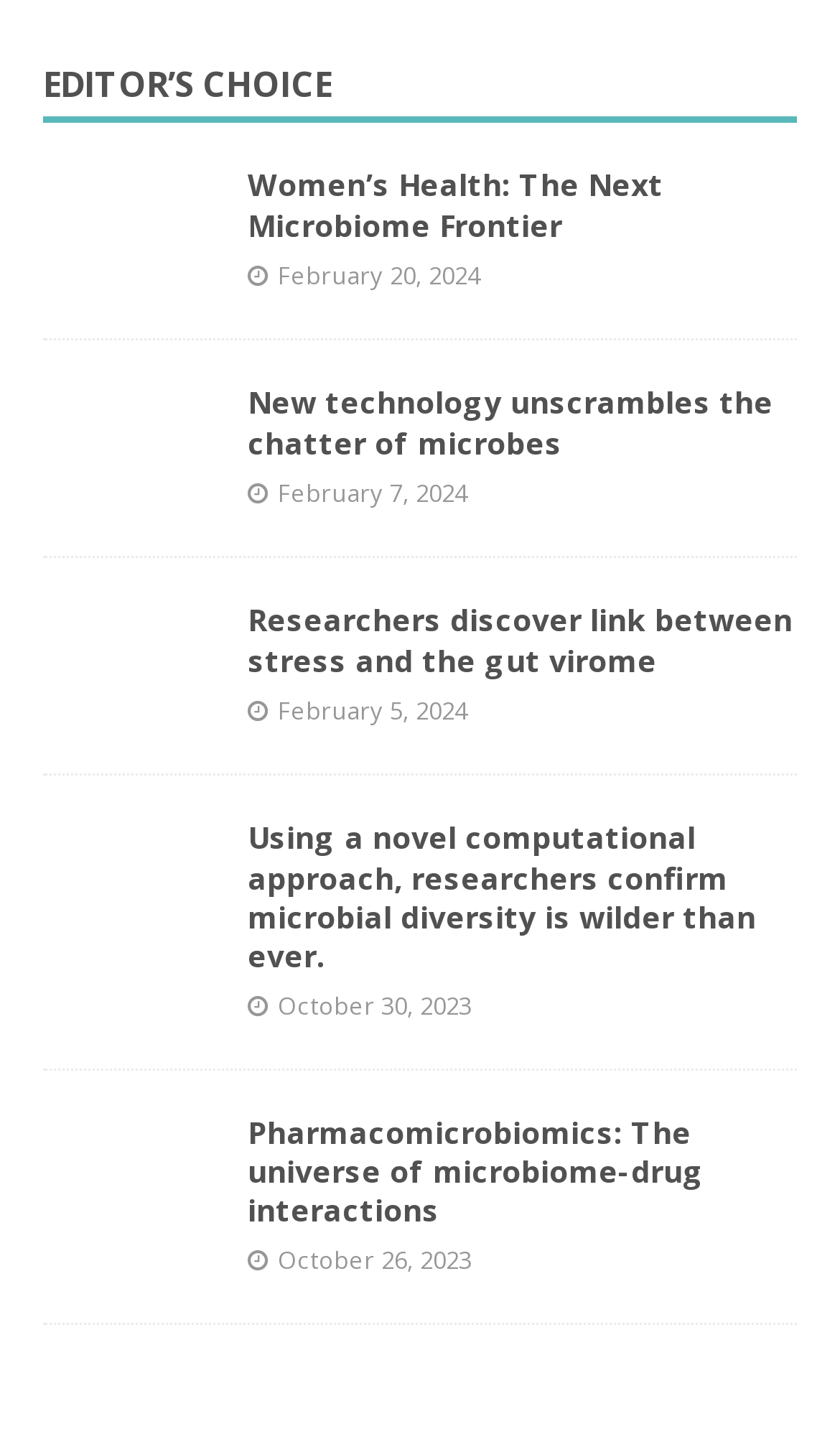Answer the question in one word or a short phrase:
What is the common theme among the articles?

Microbiome research